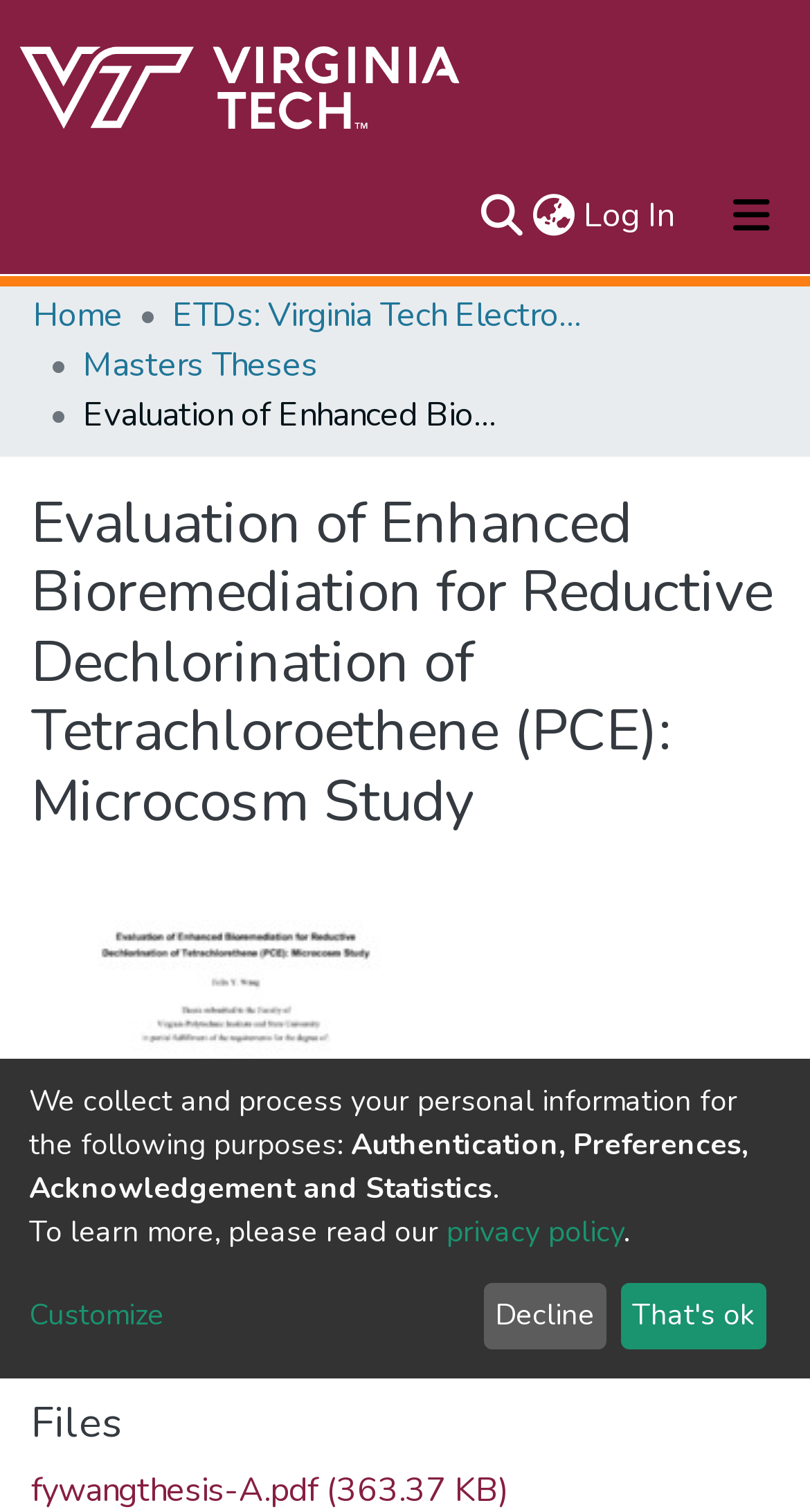Bounding box coordinates are specified in the format (top-left x, top-left y, bottom-right x, bottom-right y). All values are floating point numbers bounded between 0 and 1. Please provide the bounding box coordinate of the region this sentence describes: Main Menu

None